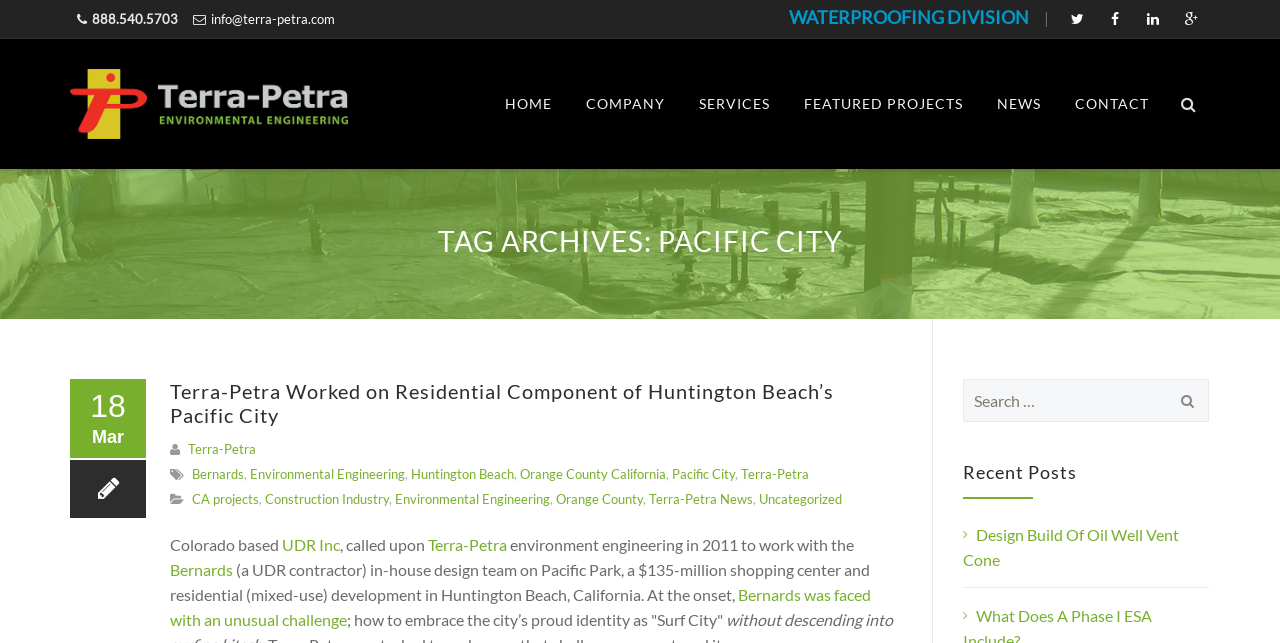Based on the image, provide a detailed and complete answer to the question: 
What is the title of the article?

I found the title of the article by looking at the heading element with the text 'Terra-Petra Worked on Residential Component of Huntington Beach’s Pacific City'. This heading element is located in a layout table with other elements that describe the article.